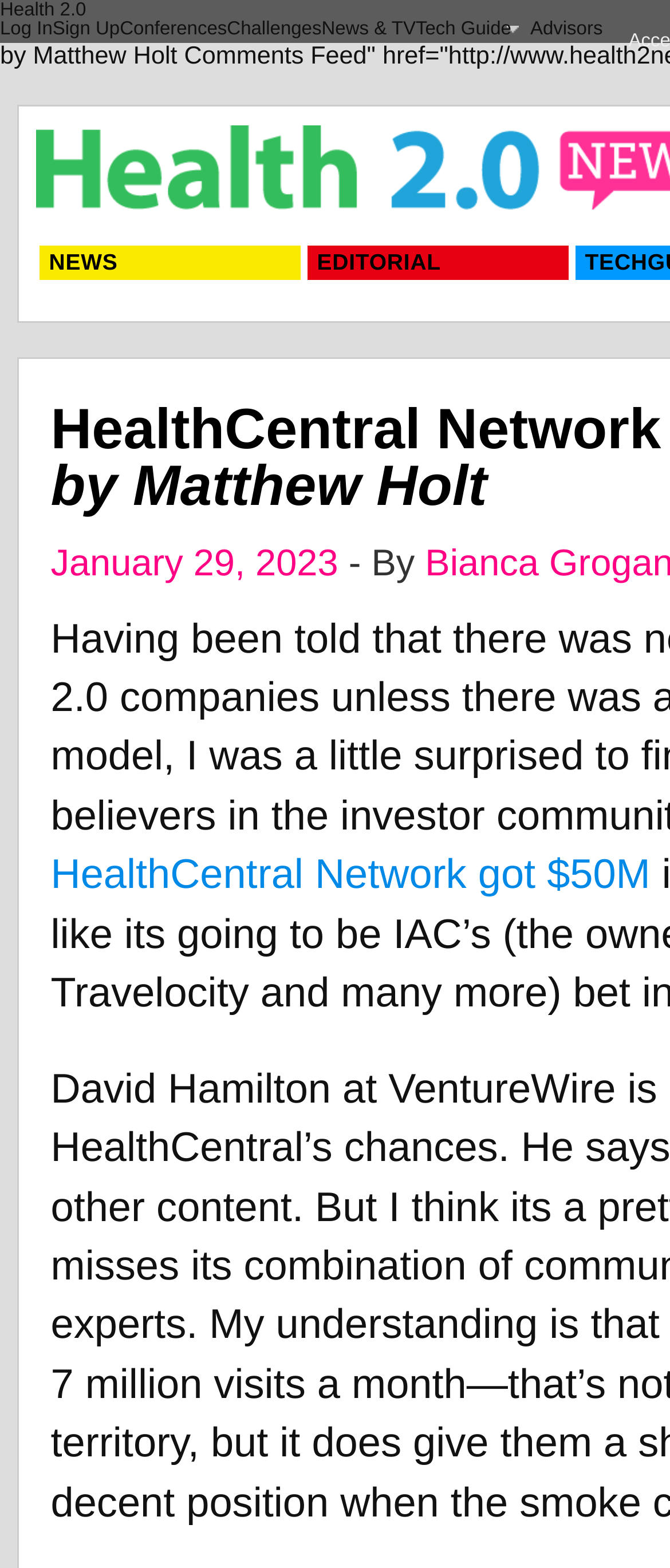Using the given description, provide the bounding box coordinates formatted as (top-left x, top-left y, bottom-right x, bottom-right y), with all values being floating point numbers between 0 and 1. Description: January 29, 2023

[0.076, 0.353, 0.505, 0.37]